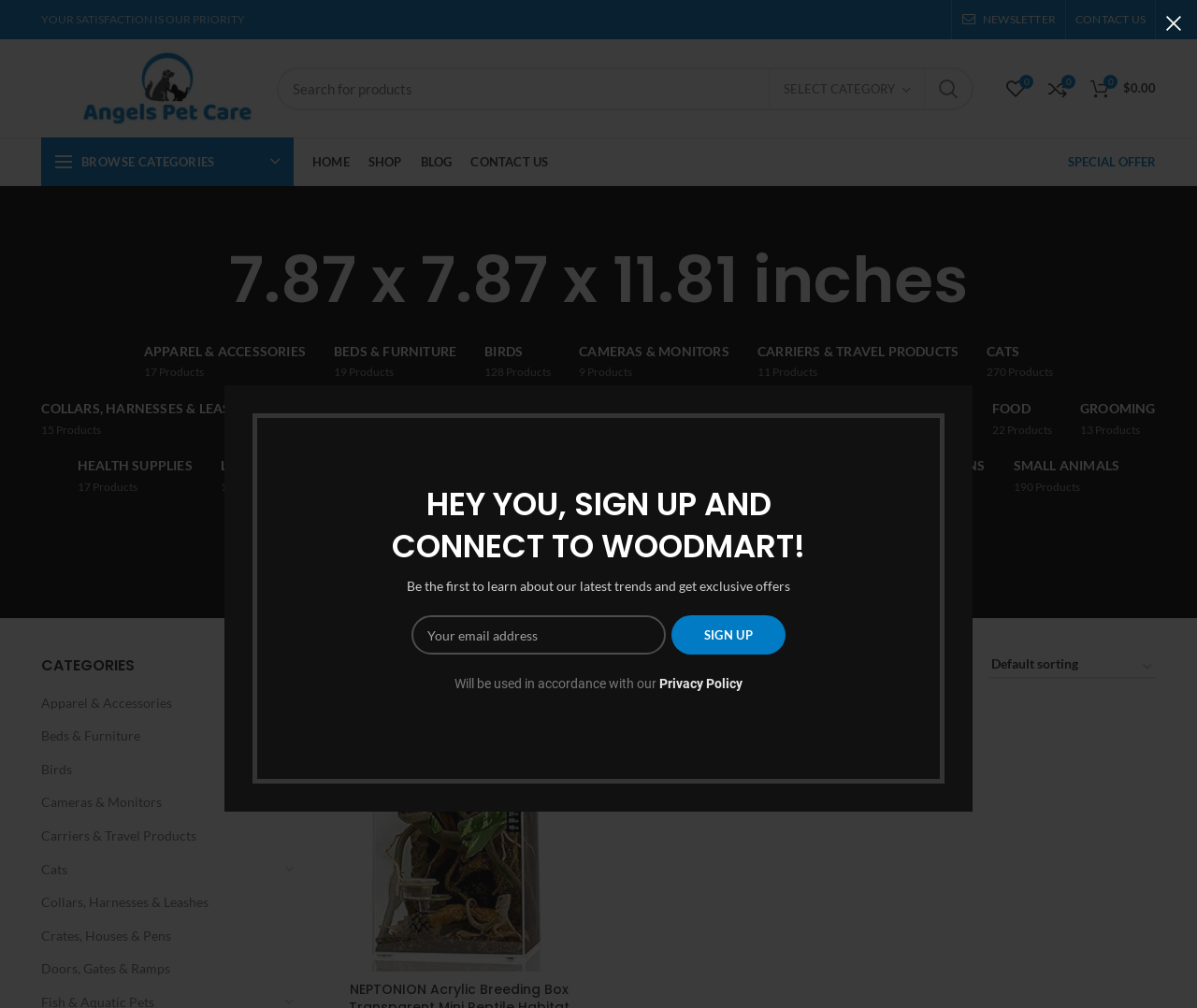Please provide a detailed answer to the question below based on the screenshot: 
What is the purpose of the textbox at the top right corner?

The purpose of the textbox at the top right corner can be inferred from the placeholder text 'Search for products' and the search button next to it.